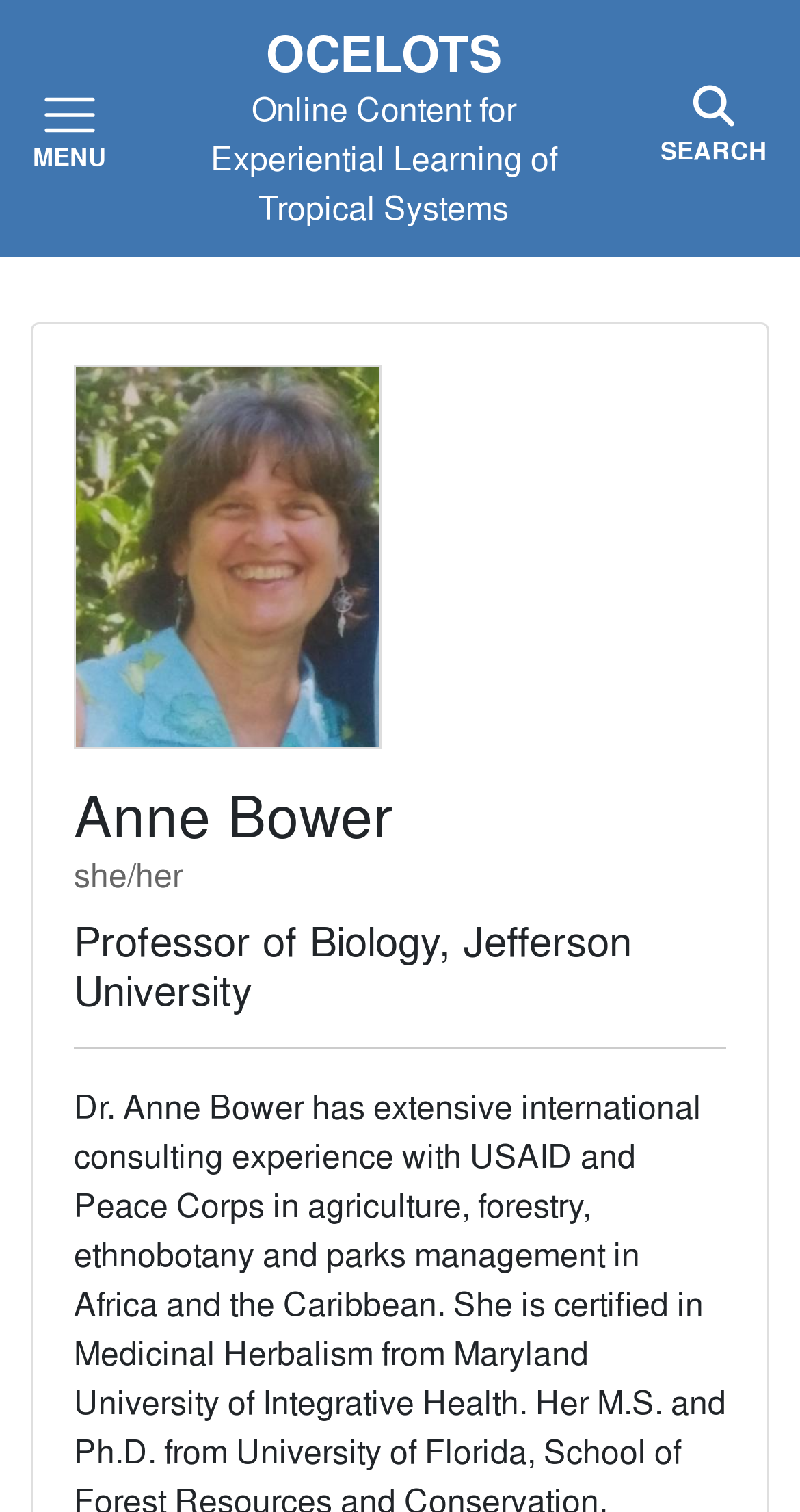What is the name of the organization?
Using the image, provide a concise answer in one word or a short phrase.

OCELOTS